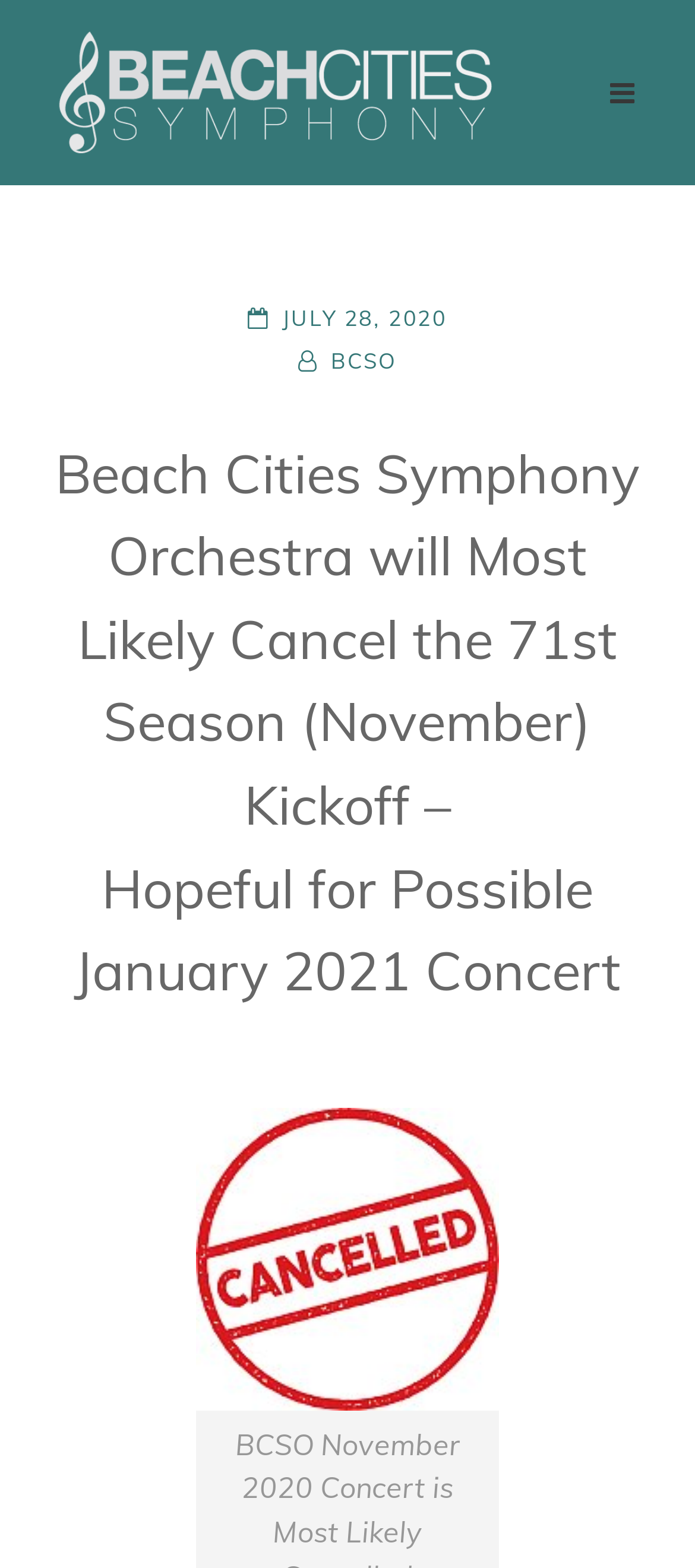Please examine the image and answer the question with a detailed explanation:
What is the status of the 71st Season Kickoff Concert?

The status of the 71st Season Kickoff Concert is mentioned in the main content section of the webpage, and it is stated that it is 'Most Likely Cancelled'.